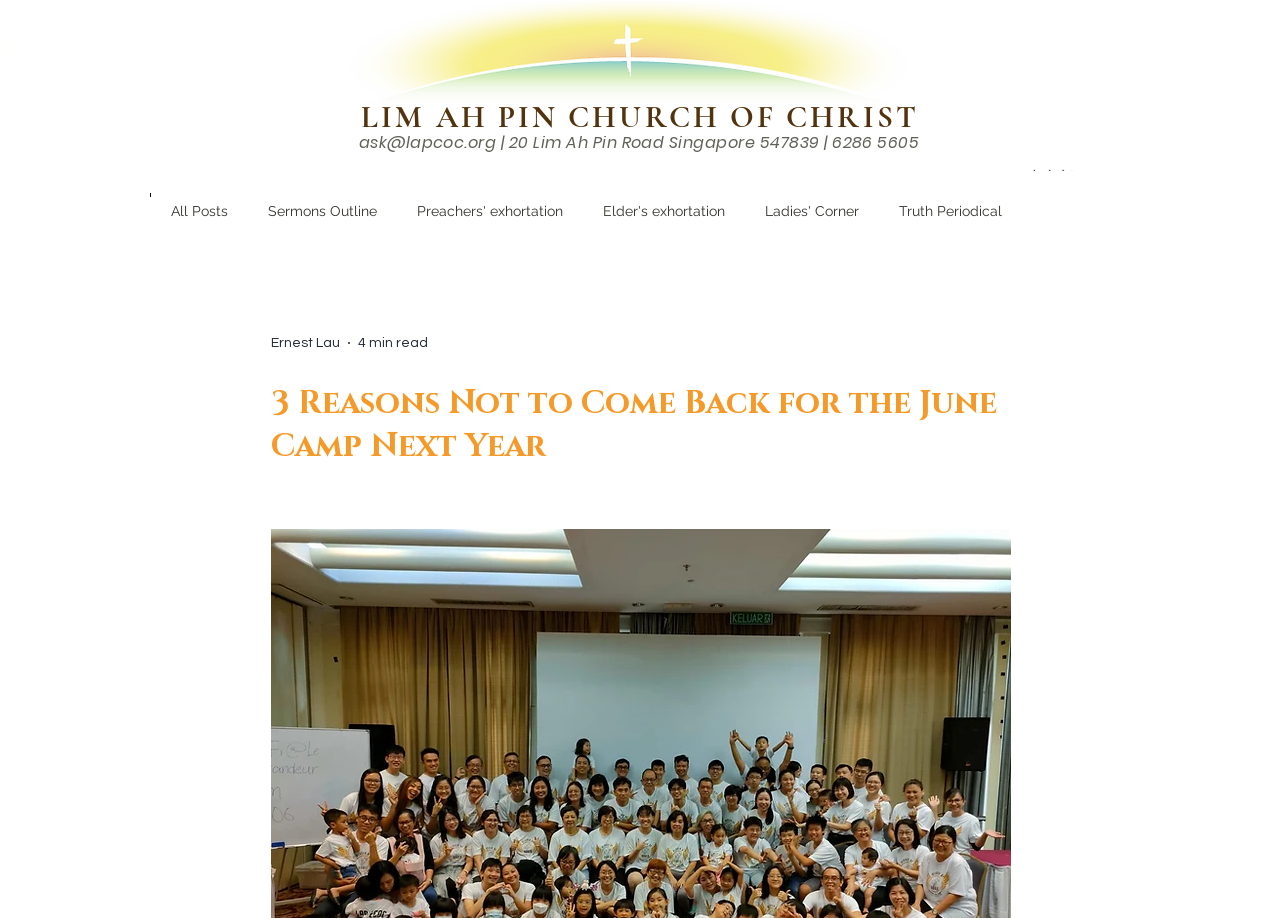What is the name of the church?
Relying on the image, give a concise answer in one word or a brief phrase.

LIM AH PIN CHURCH OF CHRIST